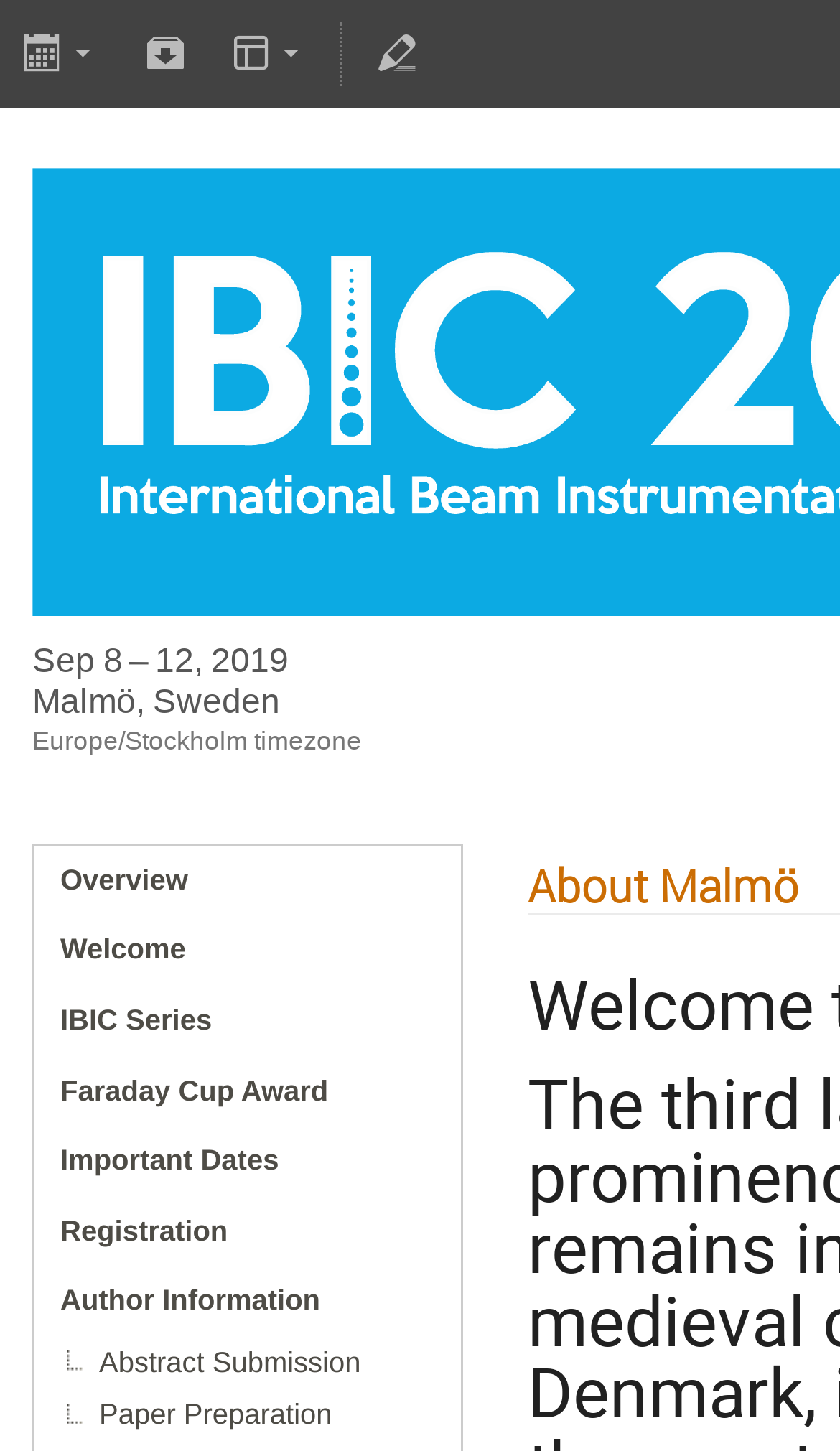Could you find the bounding box coordinates of the clickable area to complete this instruction: "Check important dates"?

[0.041, 0.777, 0.549, 0.825]